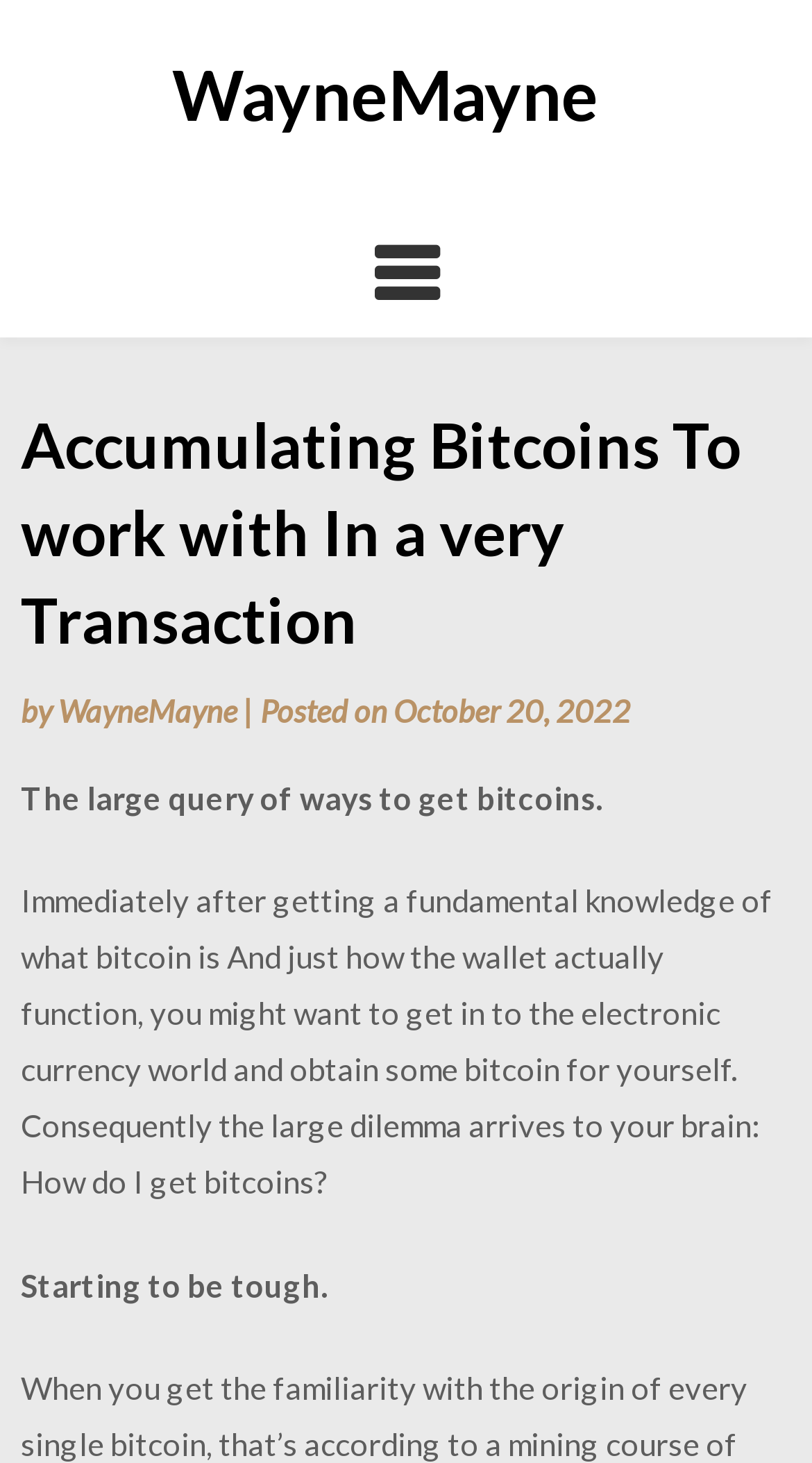What is the date of this article?
Give a single word or phrase as your answer by examining the image.

October 20, 2022